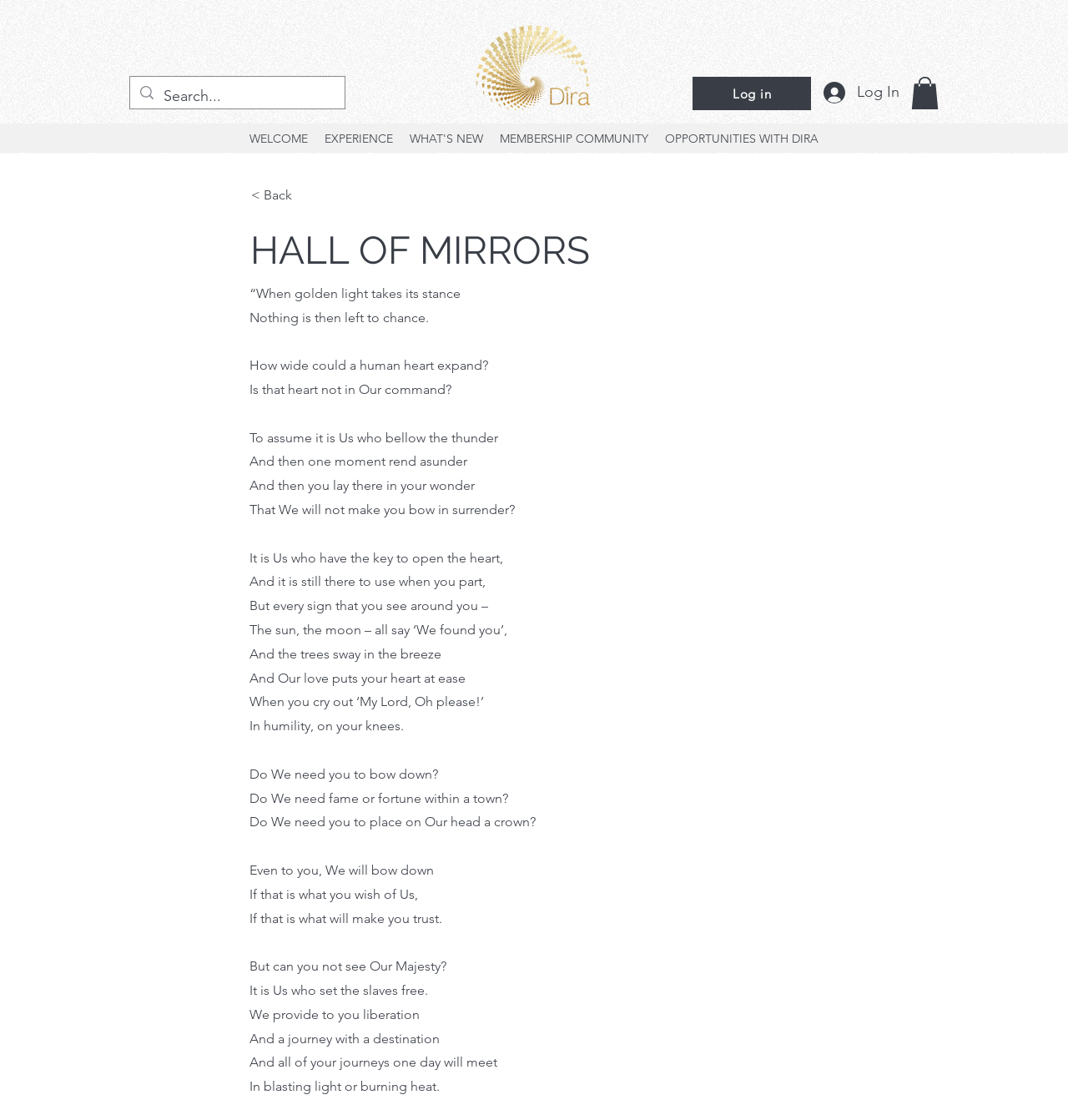Identify the bounding box coordinates for the UI element that matches this description: "WHAT'S NEW".

[0.376, 0.113, 0.46, 0.135]